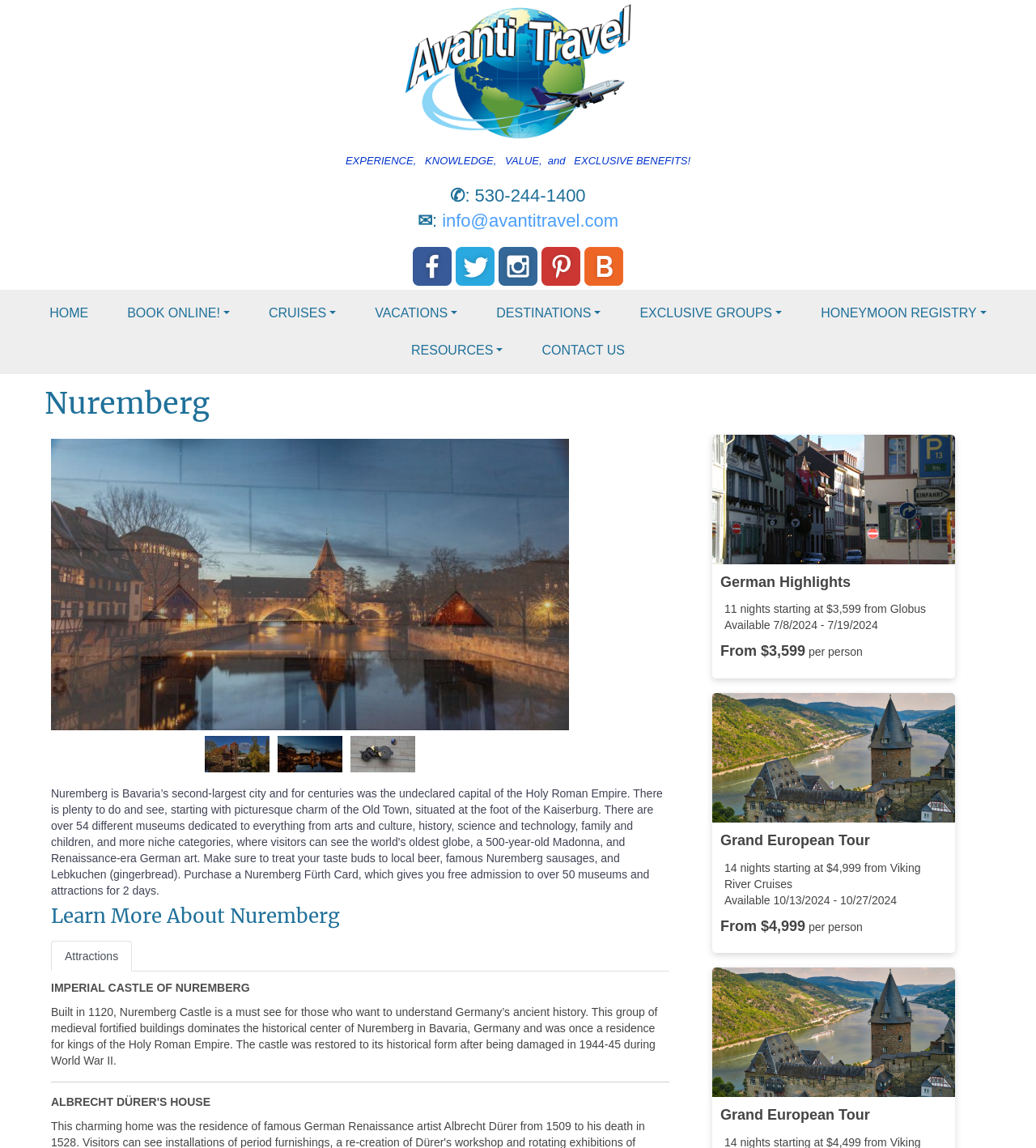How many social media links are available?
Refer to the image and provide a one-word or short phrase answer.

5